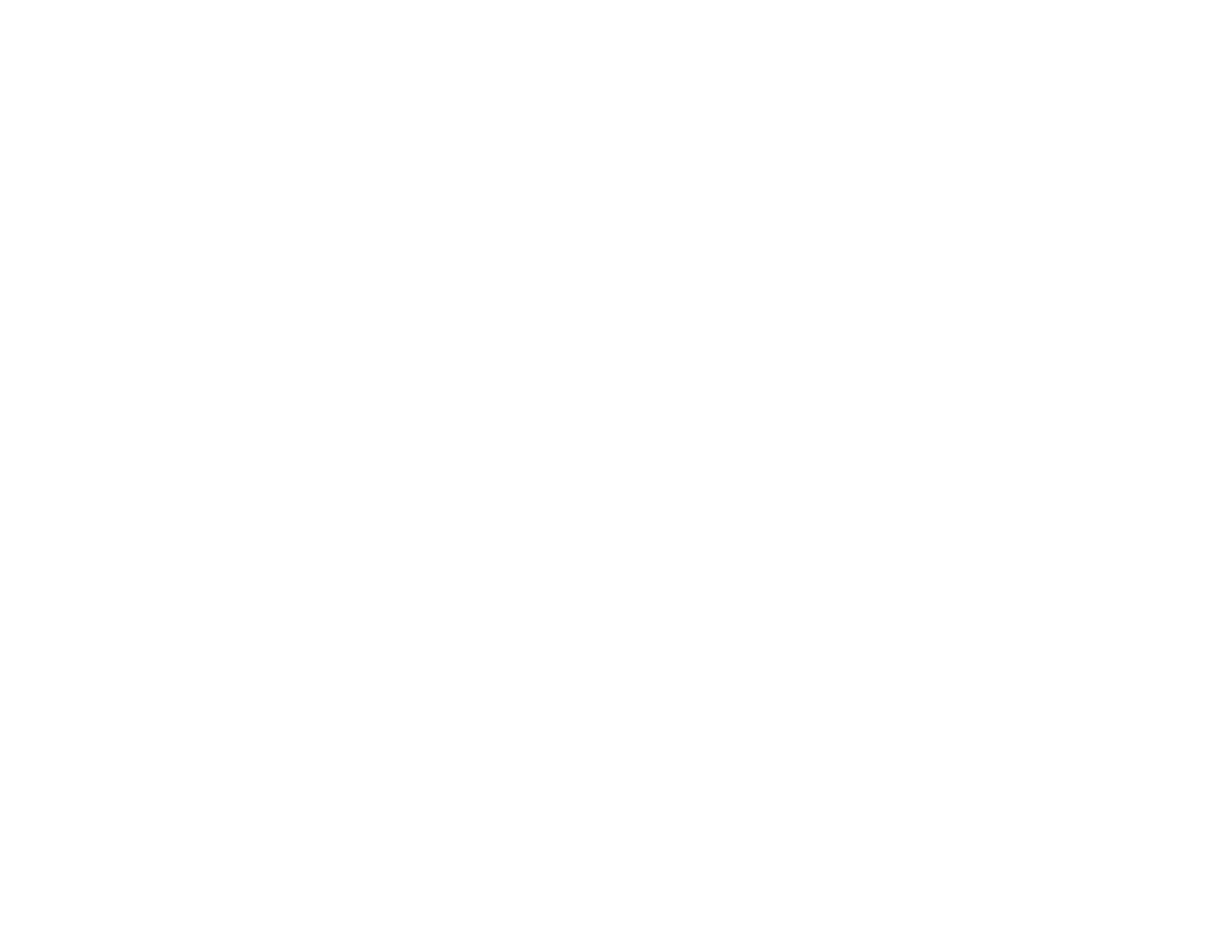What is the relationship between the Kawatiri Coastal Trail and the Ōkari lagoon?
From the details in the image, provide a complete and detailed answer to the question.

I found a section on the webpage that describes the '6km Ōkari section' of the trail, which mentions the Ōkari lagoon as one of the features of the trail. This suggests that the trail includes or passes through the Ōkari lagoon.